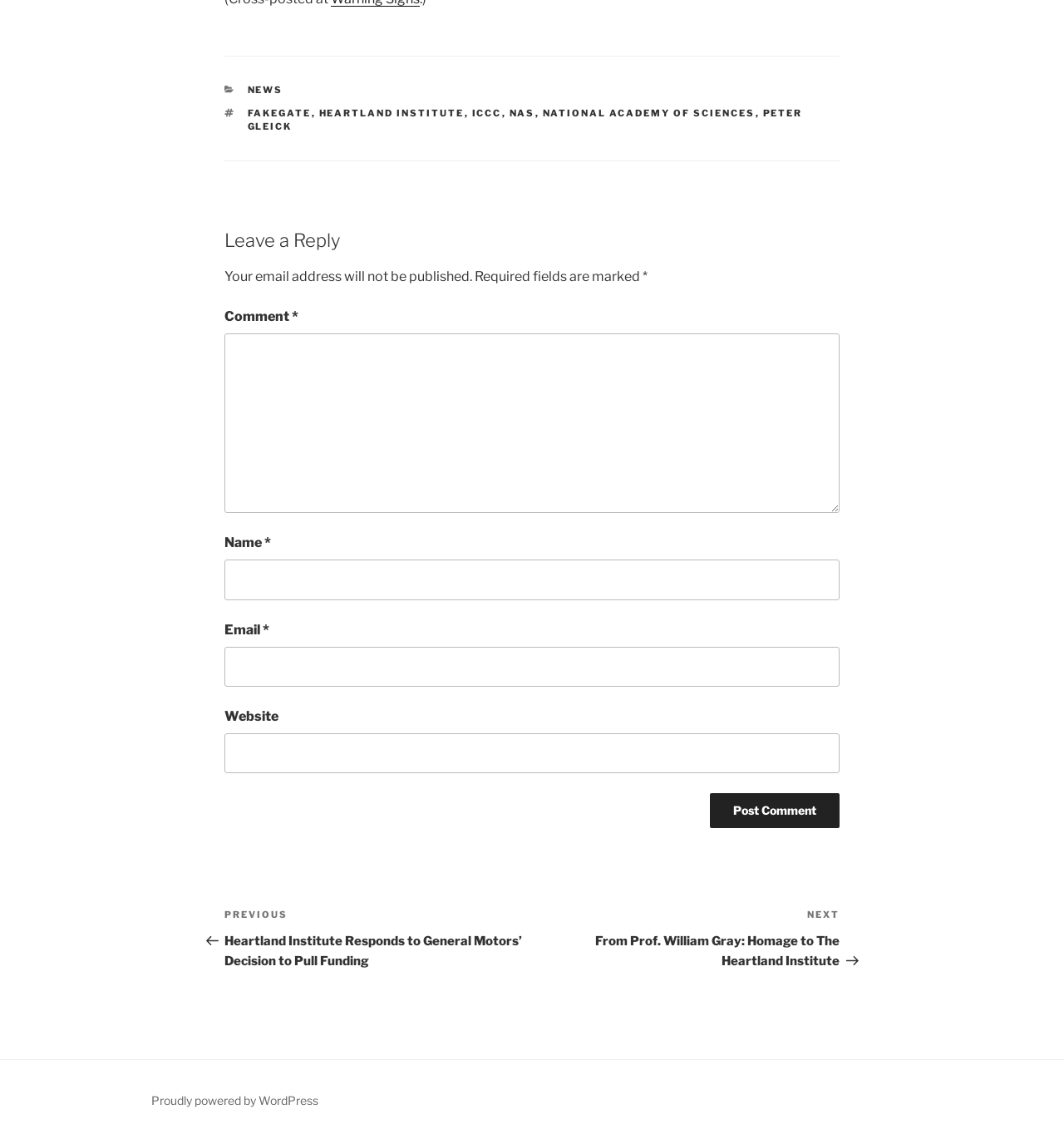Refer to the image and answer the question with as much detail as possible: What is the purpose of the webpage?

I analyzed the webpage structure and found a comment form, which suggests that the primary purpose of the webpage is to allow users to leave a comment.